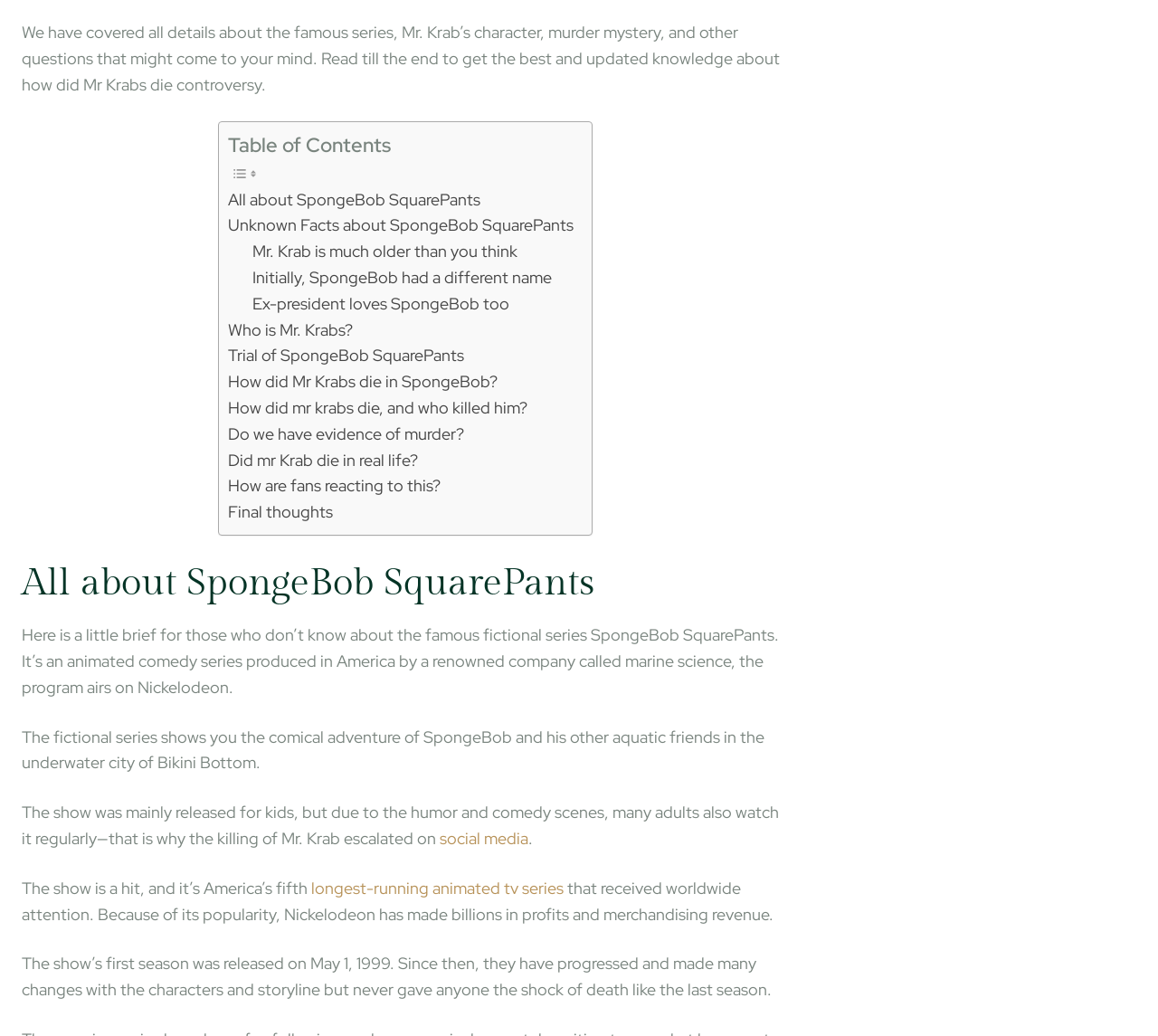Locate the bounding box coordinates of the clickable region necessary to complete the following instruction: "Go to Home page". Provide the coordinates in the format of four float numbers between 0 and 1, i.e., [left, top, right, bottom].

None